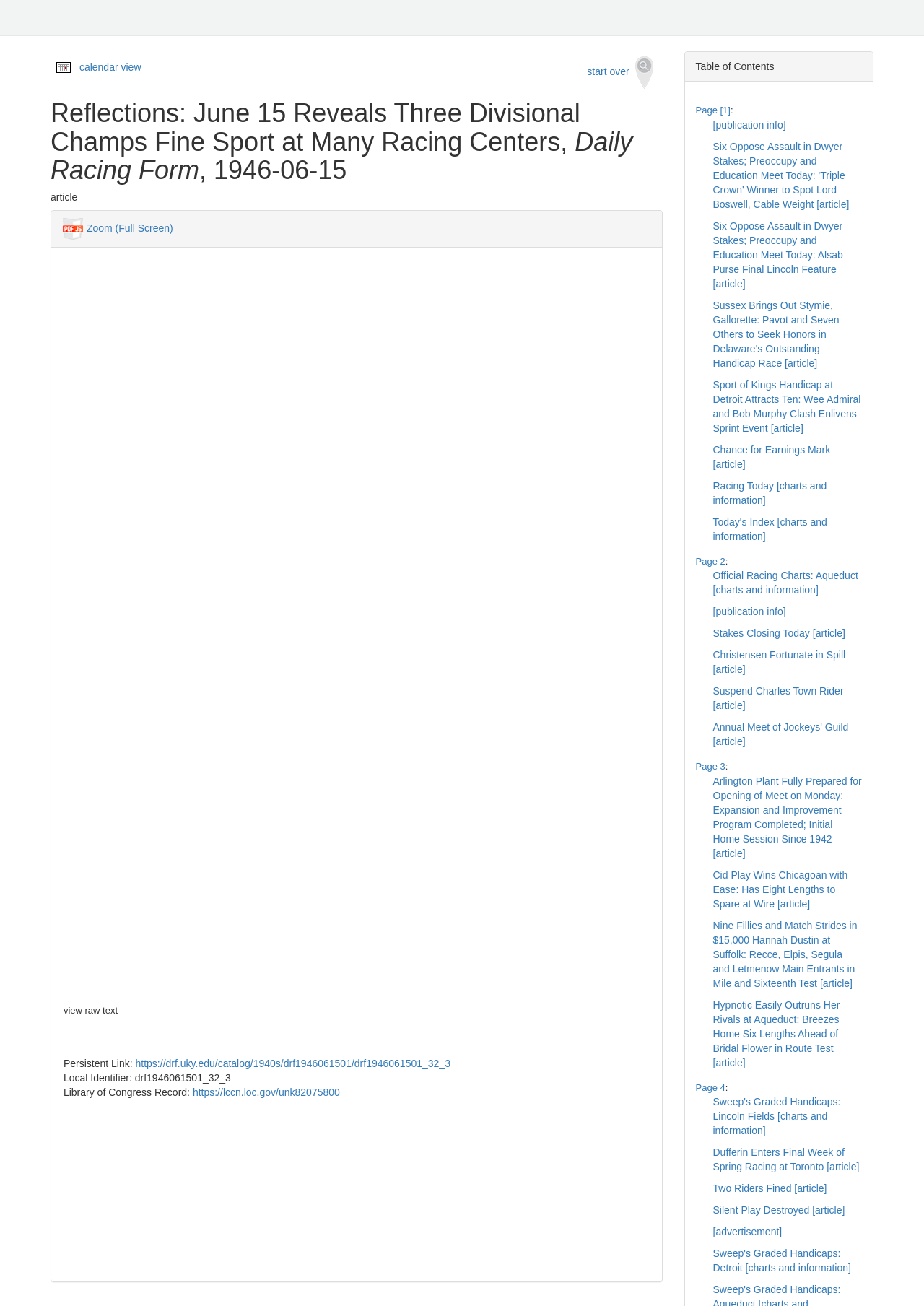What is the purpose of the 'Zoom (Full Screen)' link?
Please give a detailed and thorough answer to the question, covering all relevant points.

I found the link 'Zoom (Full Screen)' which suggests that the purpose of this link is to zoom the content to full screen.